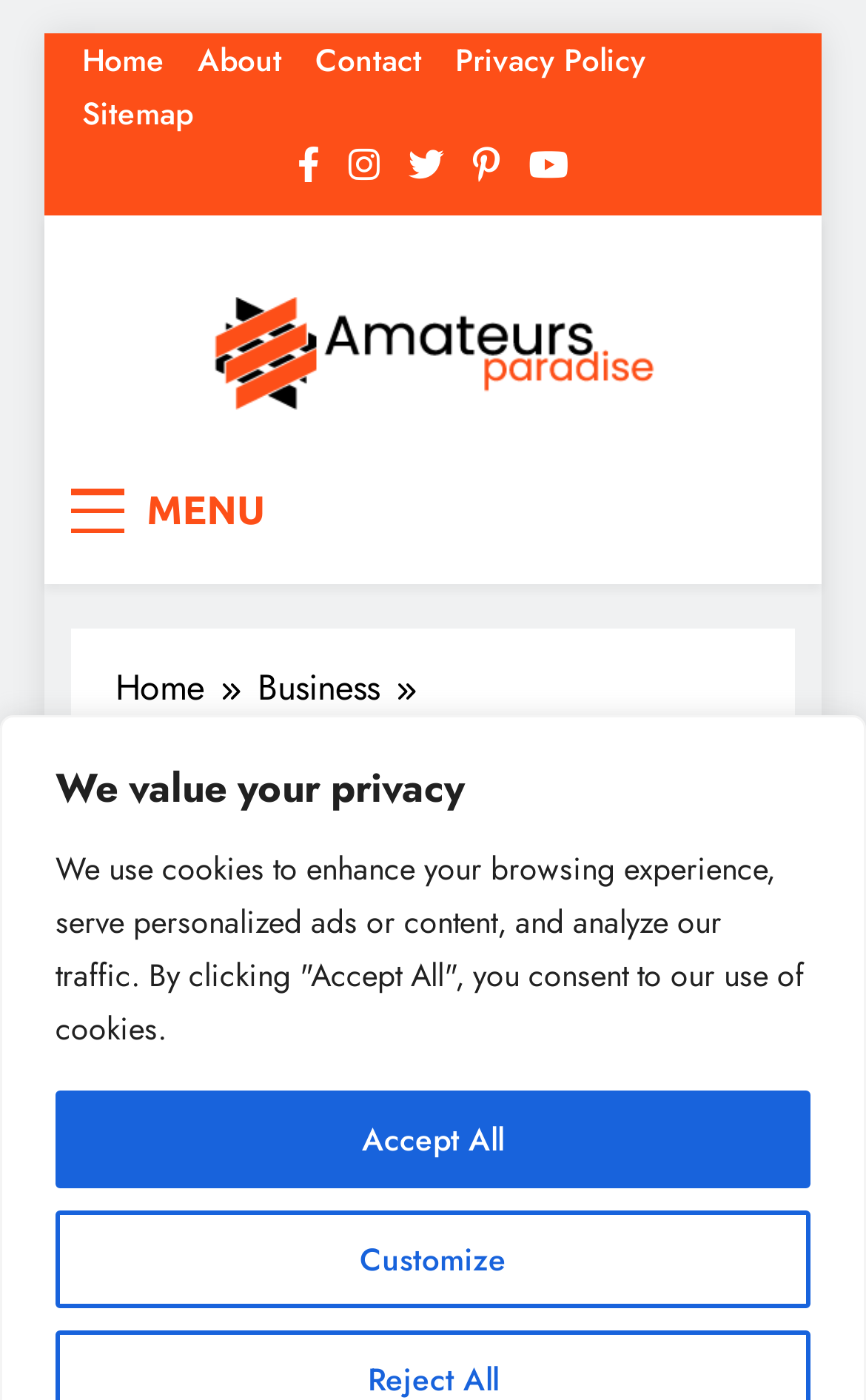Extract the bounding box coordinates for the UI element described as: "Privacy Policy".

[0.526, 0.027, 0.746, 0.059]